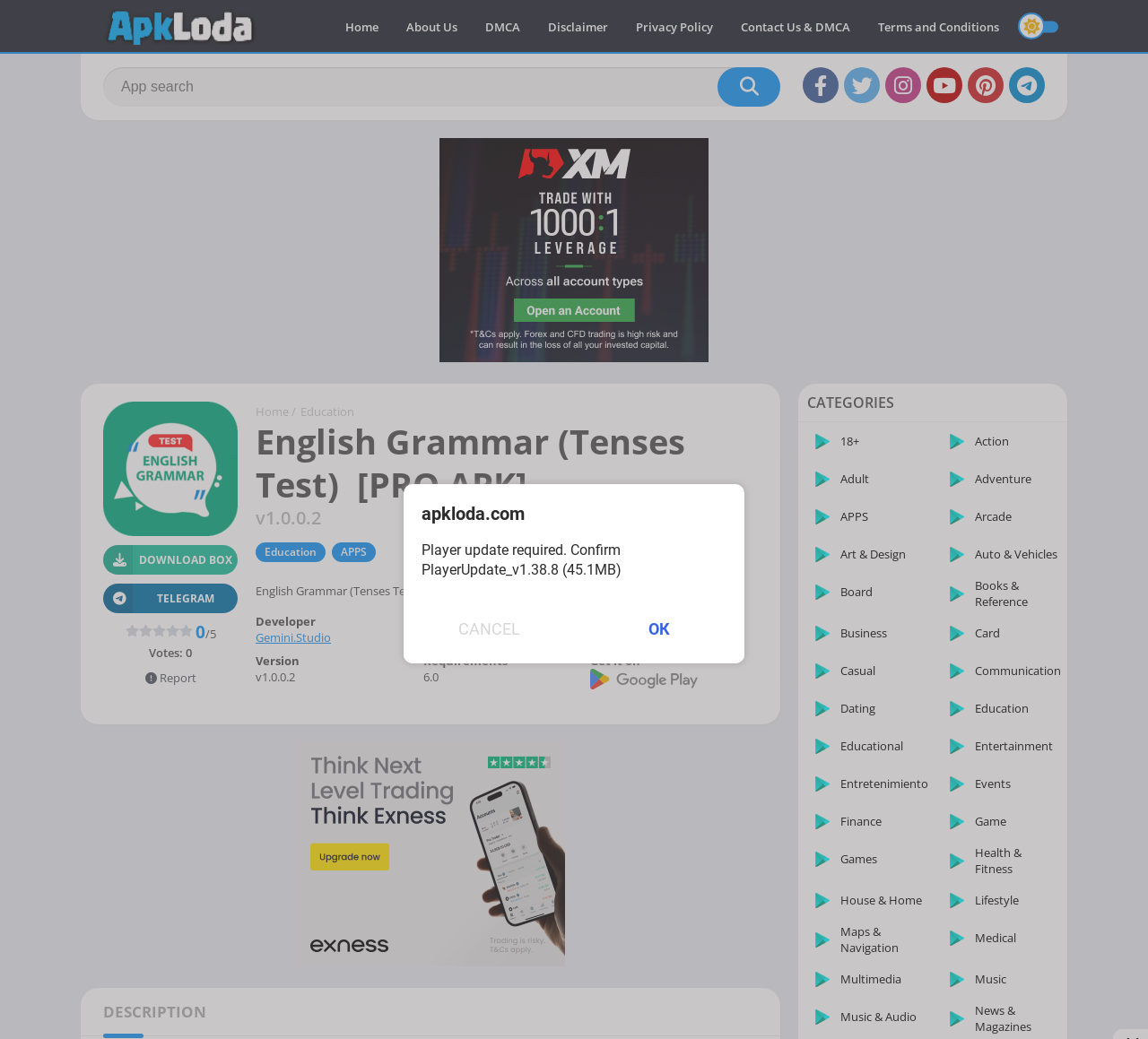Using the given description, provide the bounding box coordinates formatted as (top-left x, top-left y, bottom-right x, bottom-right y), with all values being floating point numbers between 0 and 1. Description: About Us

[0.342, 0.011, 0.41, 0.041]